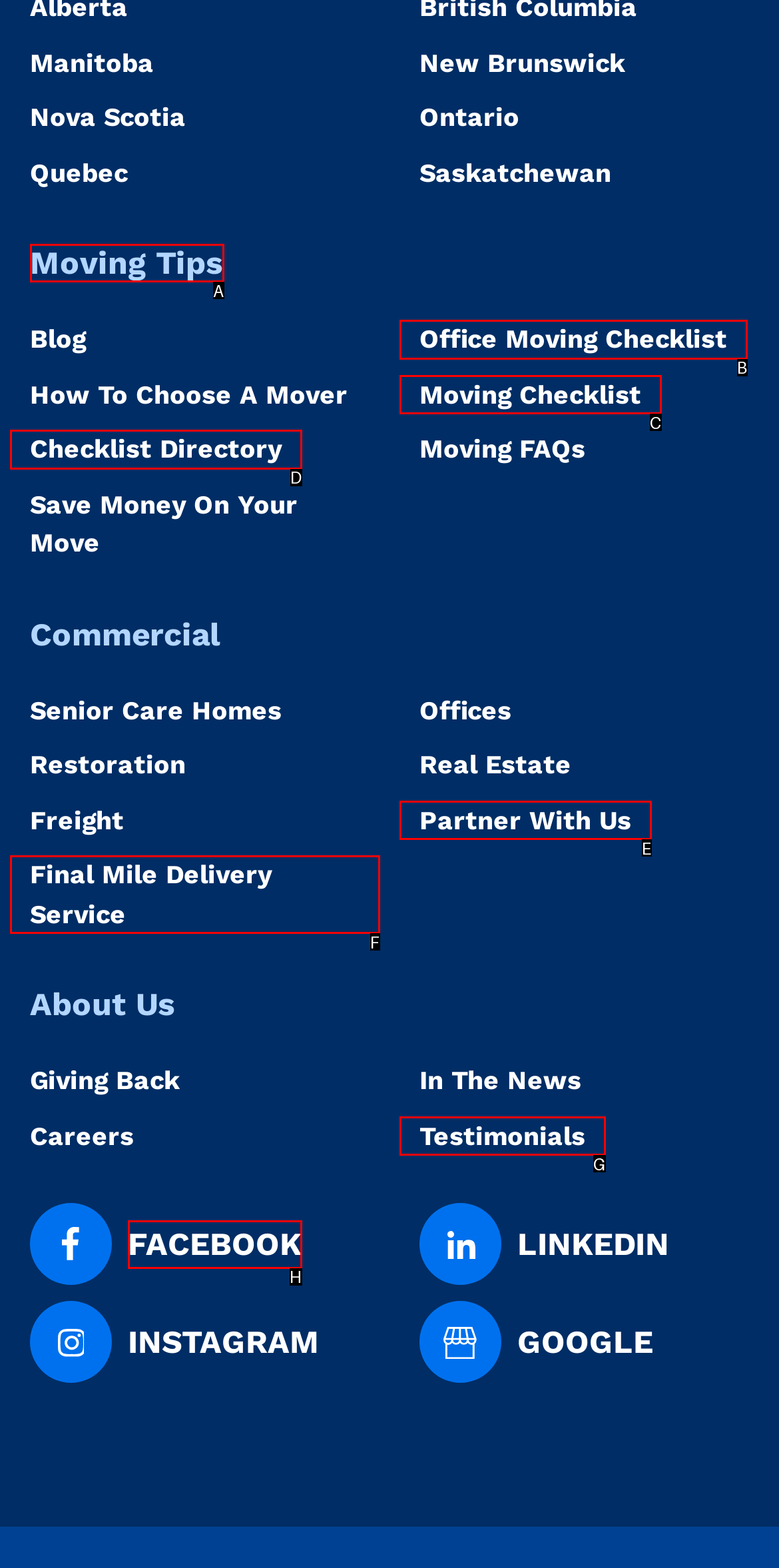Match the HTML element to the given description: Final mile delivery service
Indicate the option by its letter.

F